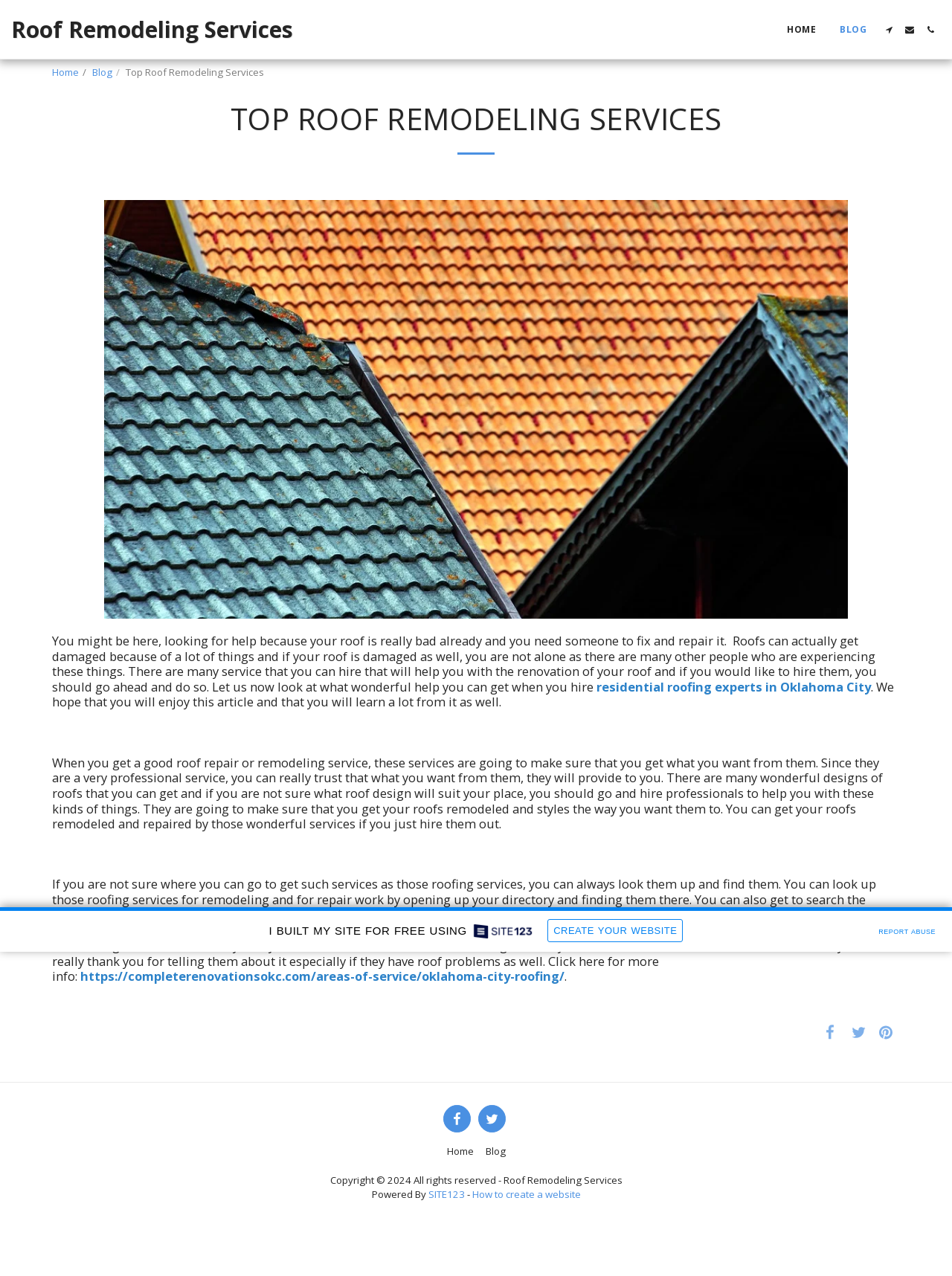Generate a thorough caption that explains the contents of the webpage.

This webpage is about Top Roof Remodeling Services, with a focus on providing information and services related to roof repair and remodeling. 

At the top of the page, there are navigation links, including "HOME" and "BLOG", followed by three buttons with icons. Below these links, there is a heading that reads "TOP ROOF REMODELING SERVICES" in a prominent font size. 

A horizontal separator line is placed below the heading, dividing the page into two sections. The top section contains a large image that spans most of the page width. 

In the lower section, there is a block of text that discusses the importance of hiring professional roof repair and remodeling services. The text is divided into three paragraphs, with links to "residential roofing experts in Oklahoma City" and another link to a webpage with more information. 

Below the text block, there are three links with no text, followed by a footer section that contains copyright information, a link to "Roof Remodeling Services", and a "Powered By" section with a link to "SITE123" and another link to "How to create a website". 

On the bottom left of the page, there is a link to create a website for free, accompanied by a small image. On the bottom right, there is a "REPORT ABUSE" link.